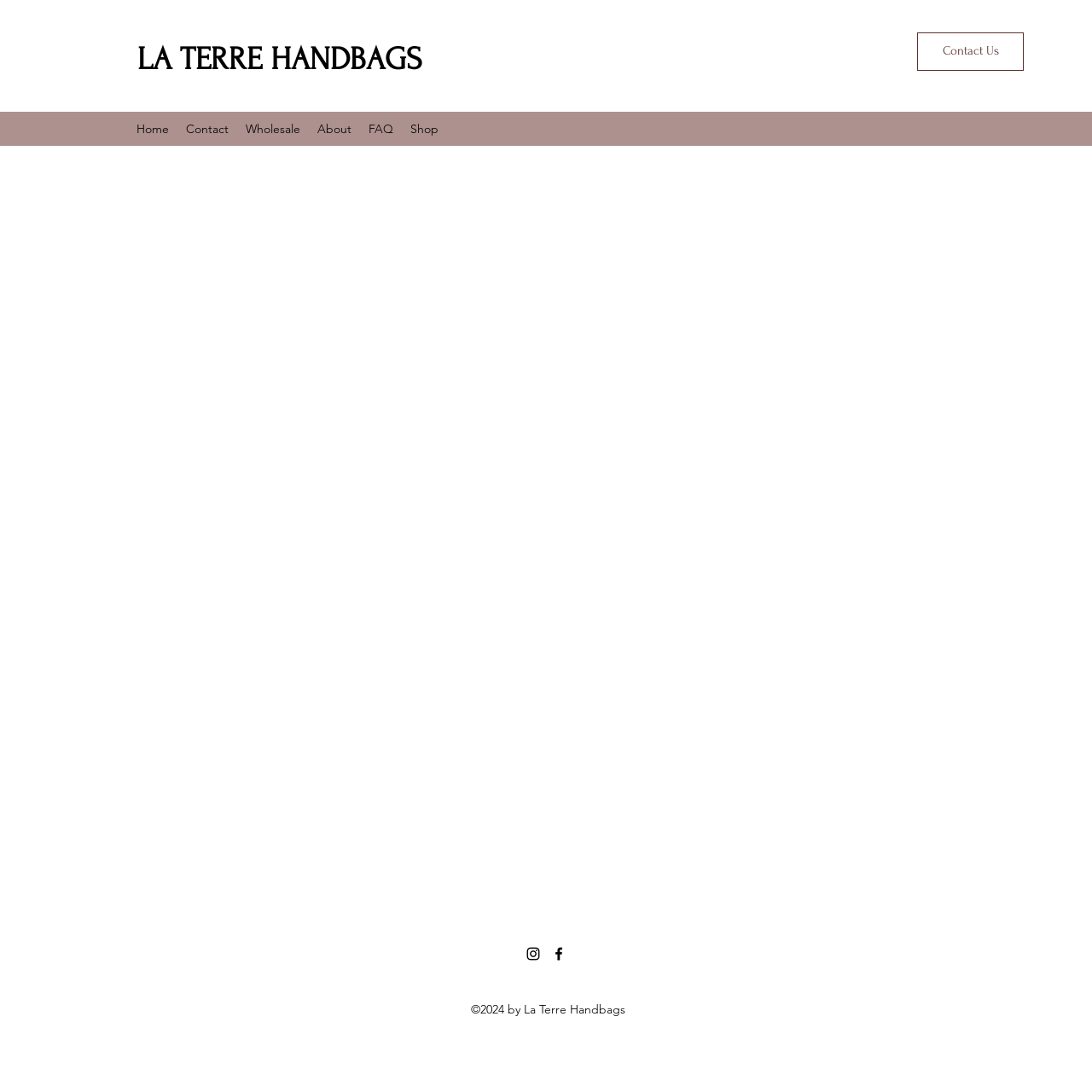Find the bounding box coordinates of the clickable area that will achieve the following instruction: "Read the news article 'Pregnant Mother-of-two Wrongly Arrested For Theft And Carjacking After False Facial Recognition Says She Was Having Contractions In The Holding Cell: ‘shoddy Technology’ Has Result In Six Folks All Black Mistakenly Charged'".

None